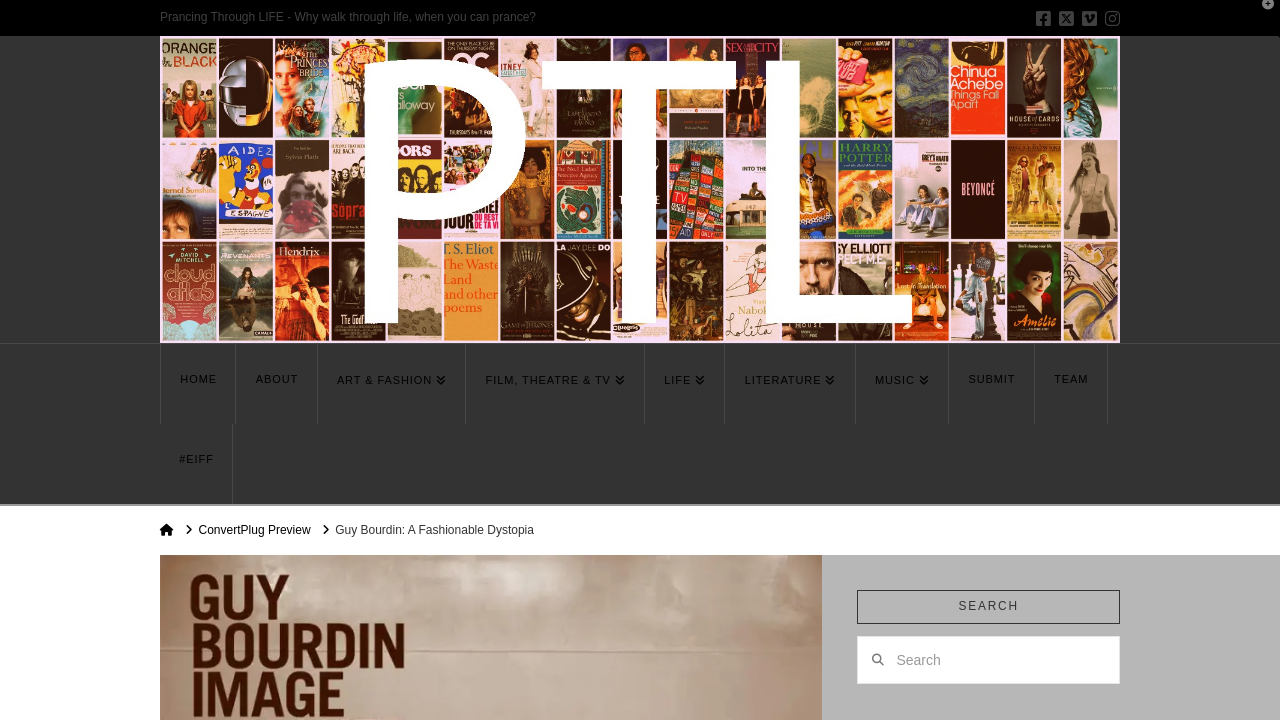Point out the bounding box coordinates of the section to click in order to follow this instruction: "Read about Guy Bourdin: A Fashionable Dystopia".

[0.262, 0.725, 0.417, 0.749]